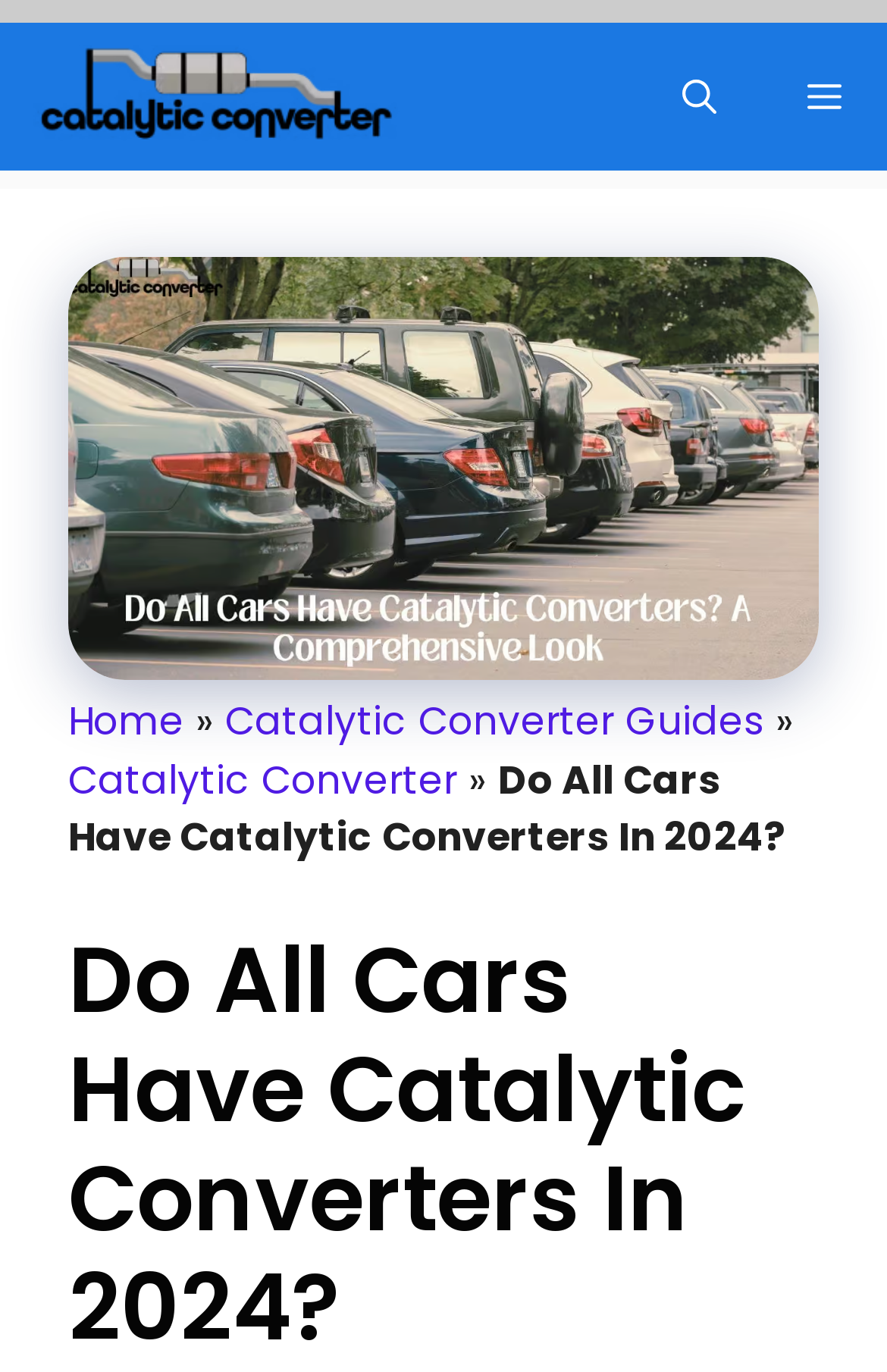What is the name of the primary navigation?
Give a one-word or short-phrase answer derived from the screenshot.

Primary